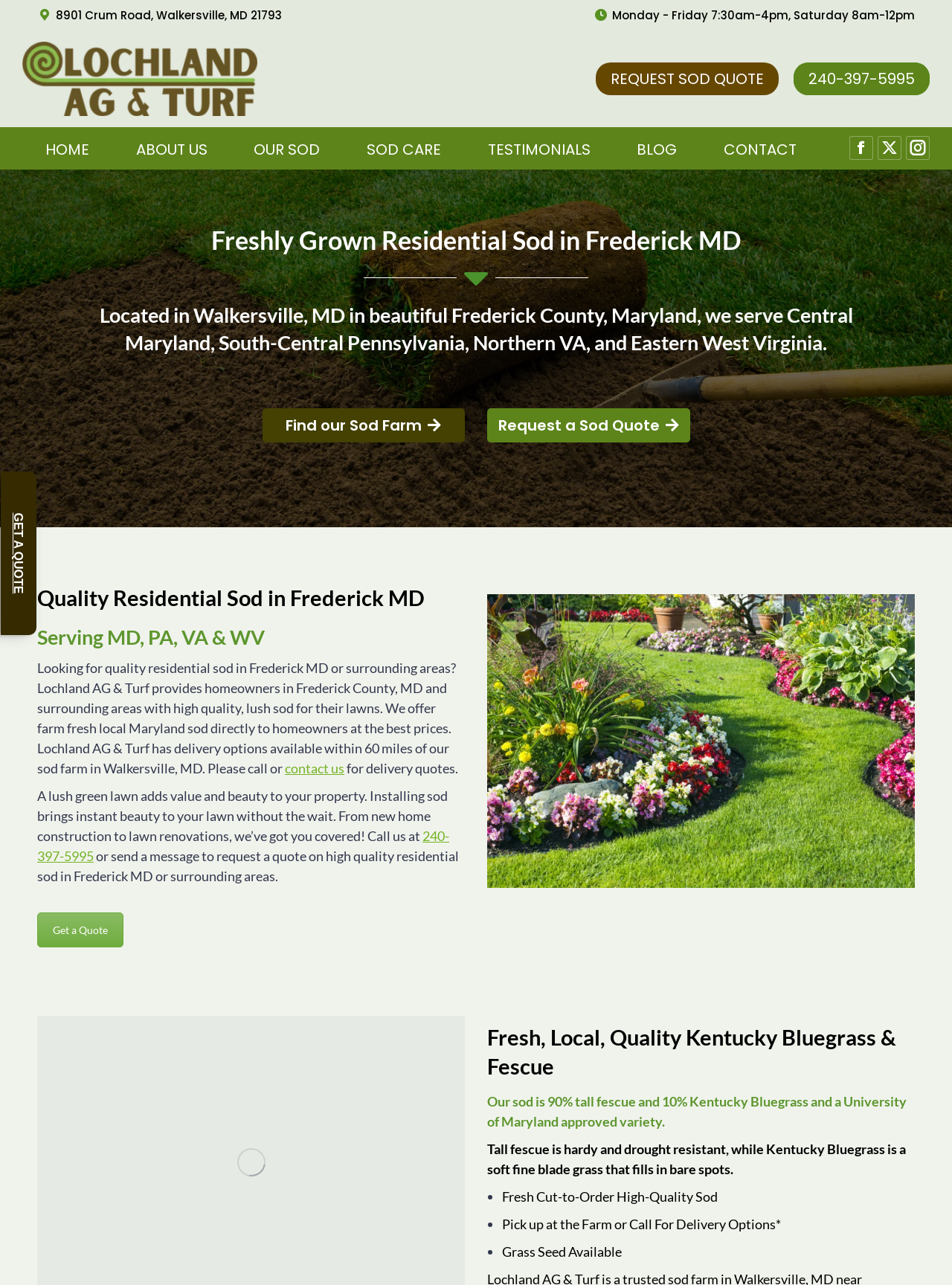How can I contact Lochland AG & Turf for a quote?
Refer to the image and give a detailed answer to the question.

I found the contact information by looking at the link element with the text '240-397-5995' and also the link element with the text 'Request a Sod Quote'.